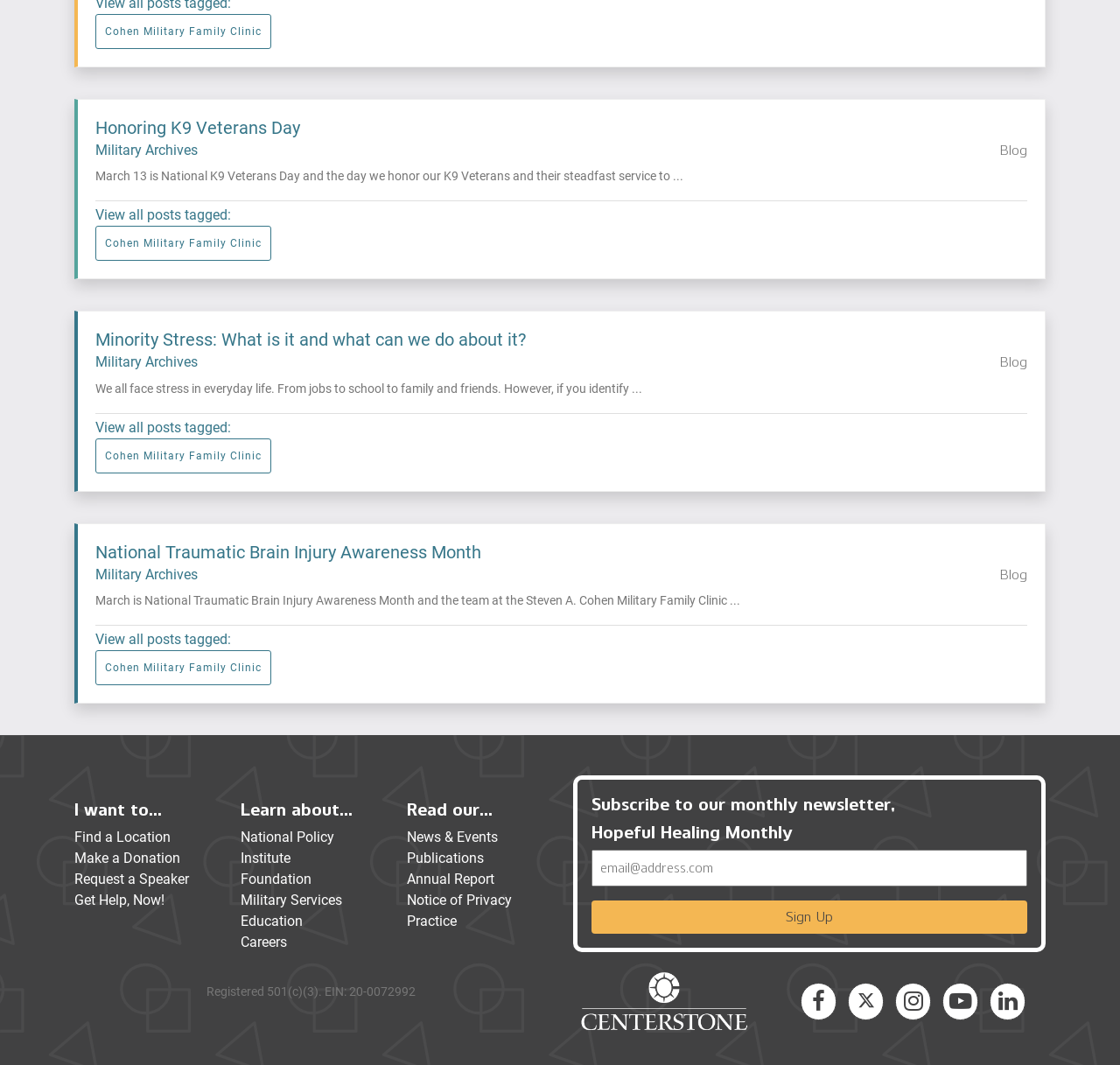What is the purpose of the 'I want to...' section?
Please give a detailed and thorough answer to the question, covering all relevant points.

The 'I want to...' section is a heading that contains links to different actions such as 'Find a Location', 'Make a Donation', 'Request a Speaker', and 'Get Help, Now!'. This section seems to provide quick access to various functionalities on the webpage.